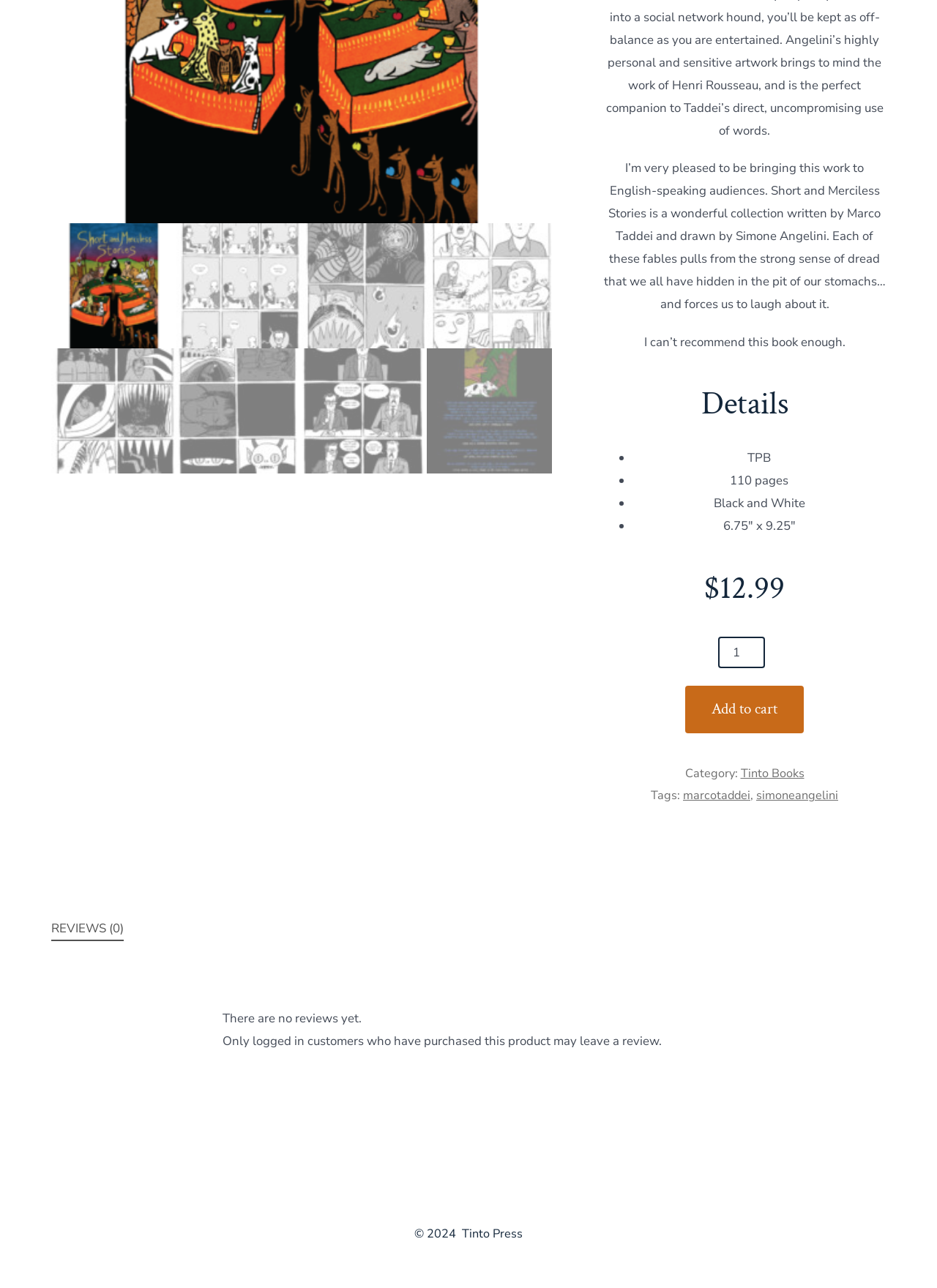Find the bounding box coordinates for the HTML element specified by: "Terms and Conditions".

None